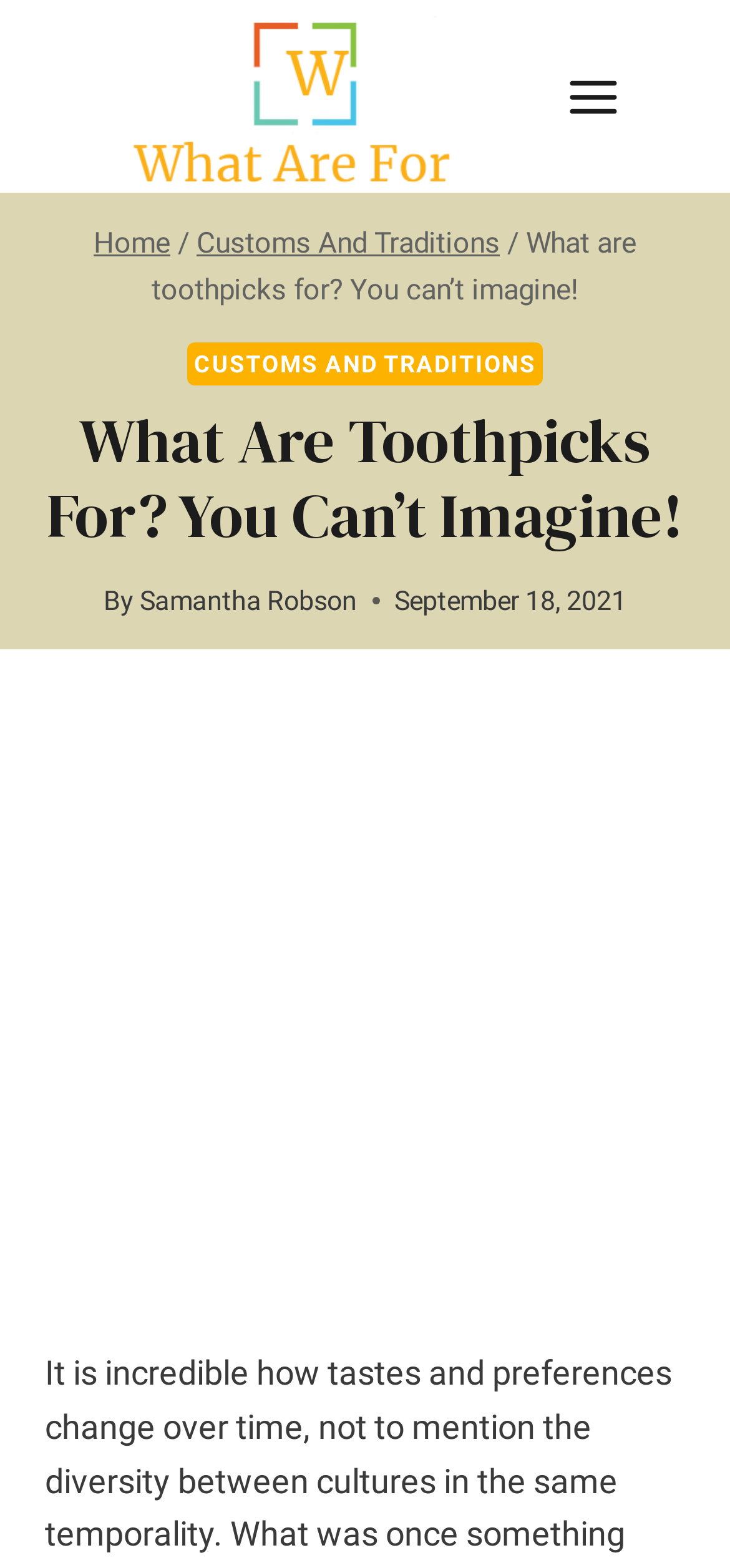Generate a comprehensive description of the contents of the webpage.

The webpage appears to be an article or blog post about the uses of toothpicks, with a focus on cultural differences and changes in preferences over time. 

At the top left of the page, there is a logo or brand identifier "WhatAreFor" which is also a clickable link. Next to it, on the top right, is a button to open a menu. 

Below the logo, there is a navigation section with breadcrumbs, showing the path "Home > Customs And Traditions > What are toothpicks for? You can’t imagine!". 

Further down, there is a large heading that repeats the title of the article, "What Are Toothpicks For? You Can’t Imagine!". 

The article's author, Samantha Robson, is credited below the heading, along with the date of publication, September 18, 2021. 

The main content of the article starts below the author information, with a brief introduction that discusses how tastes and preferences change over time and vary between cultures. 

On the same level as the article content, but taking up the full width of the page, there is an advertisement iframe.